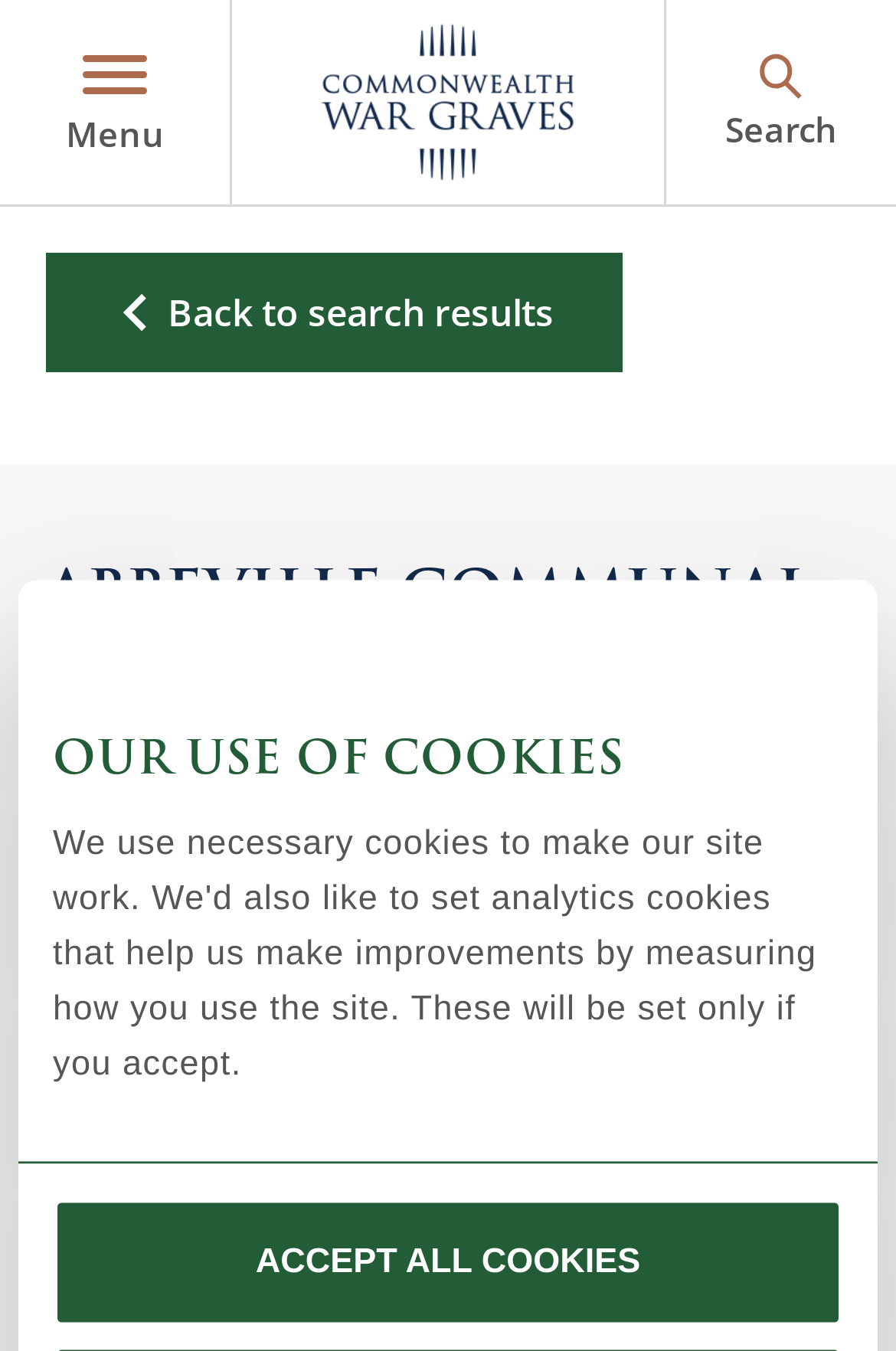Determine the bounding box coordinates for the region that must be clicked to execute the following instruction: "Search in Website".

[0.062, 0.485, 0.508, 0.573]